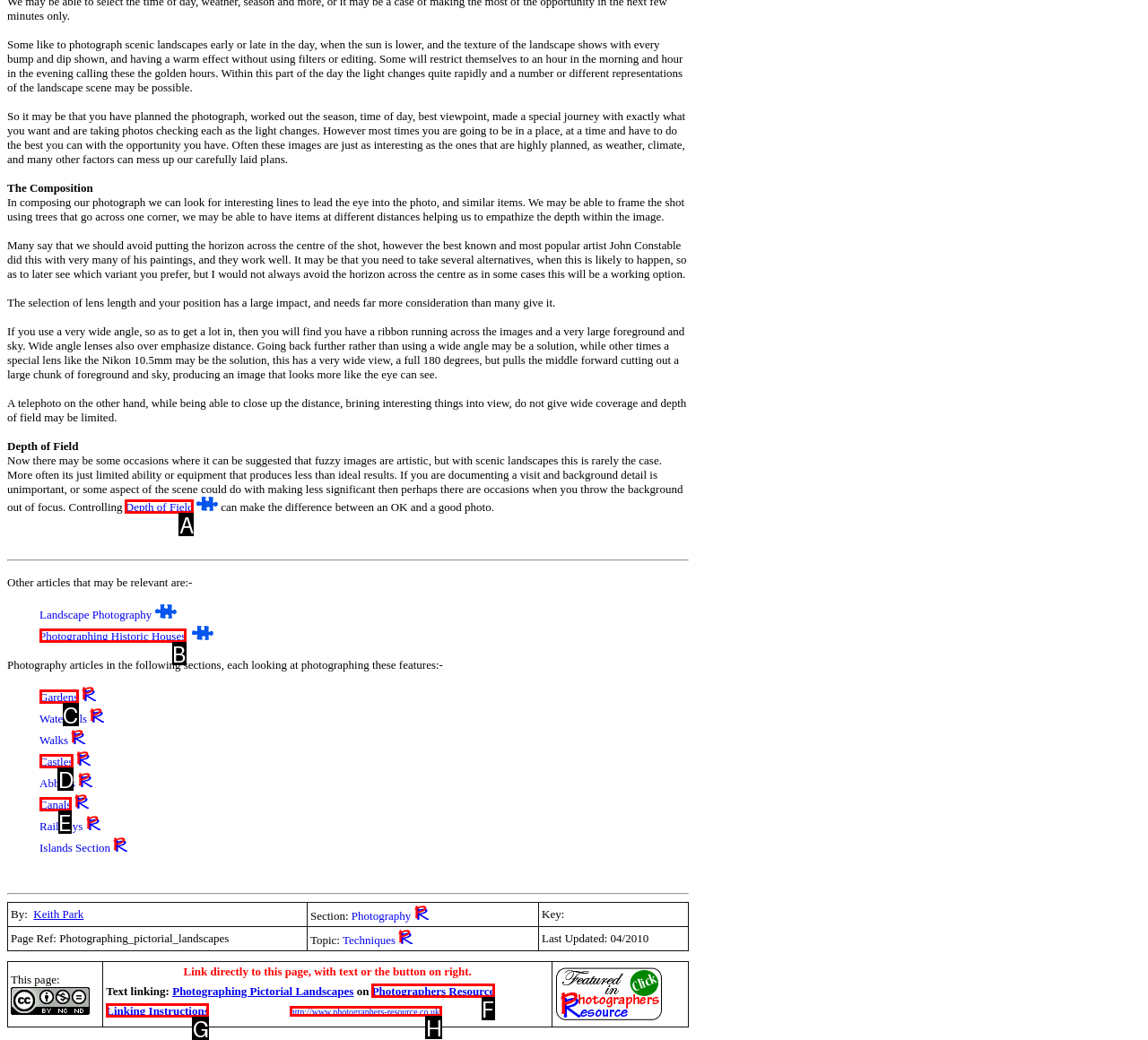Using the description: Depth of Field
Identify the letter of the corresponding UI element from the choices available.

A